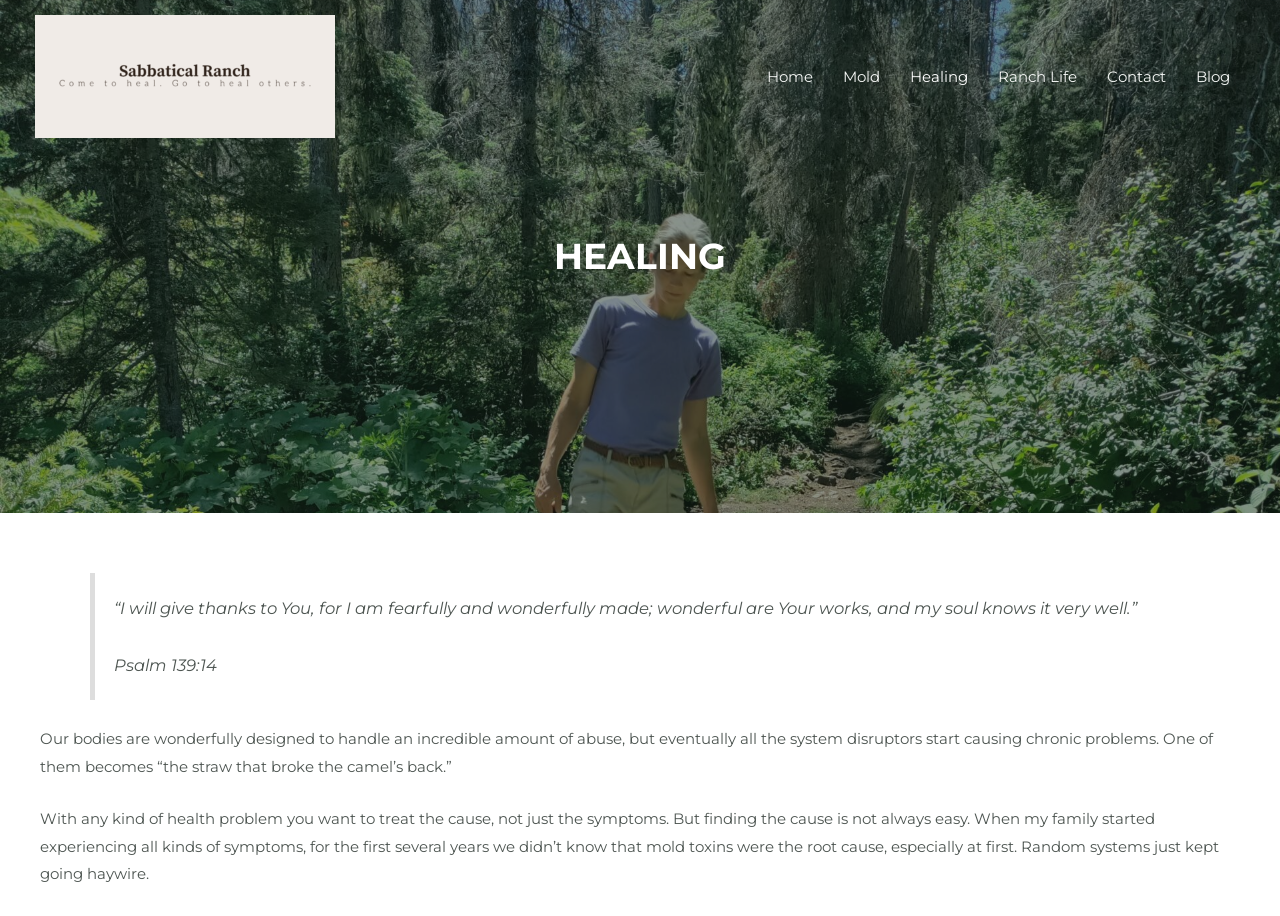What is the quote mentioned on the page?
Look at the image and answer with only one word or phrase.

Psalm 139:14